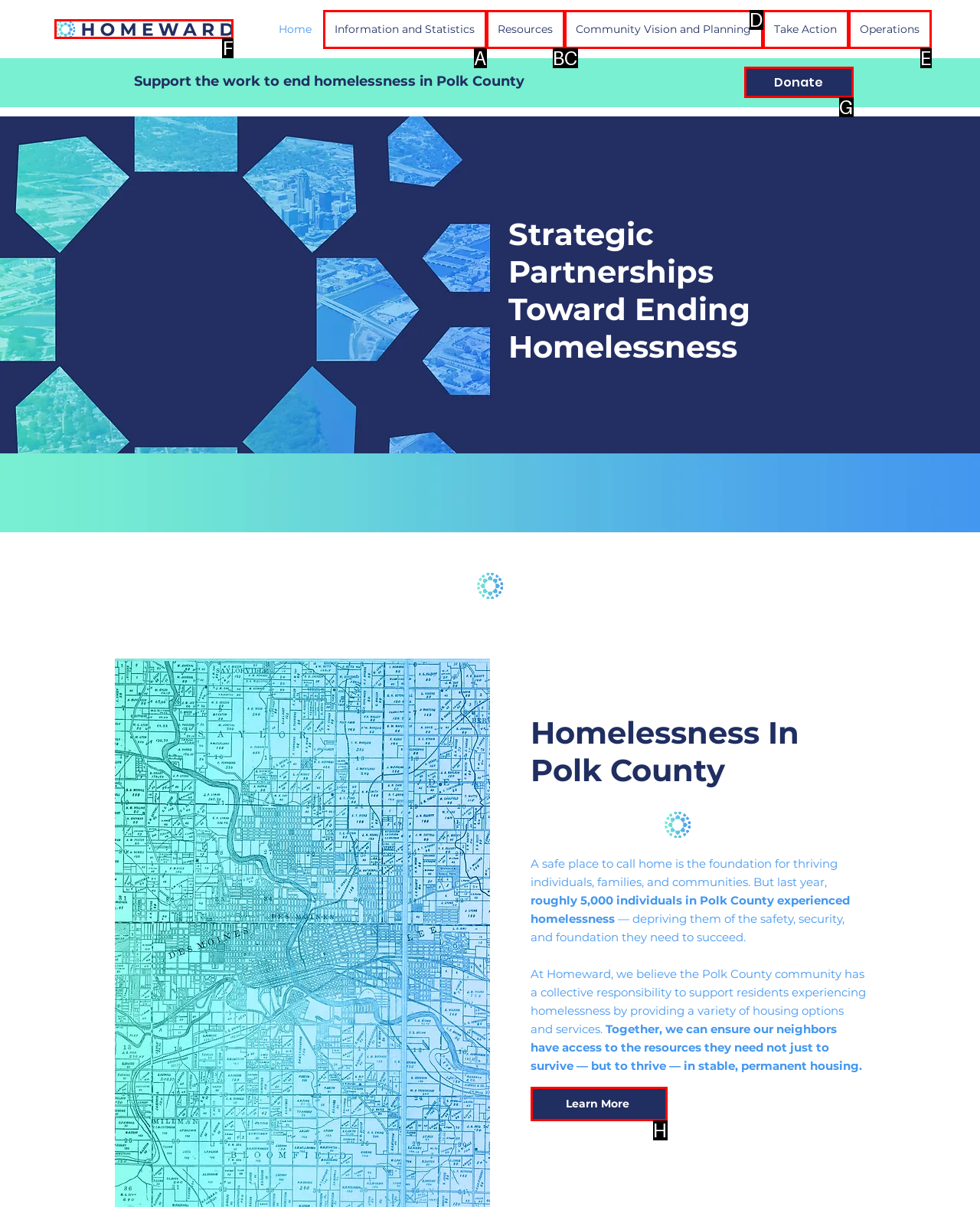Point out the HTML element I should click to achieve the following task: Click the Homeward logo Provide the letter of the selected option from the choices.

F